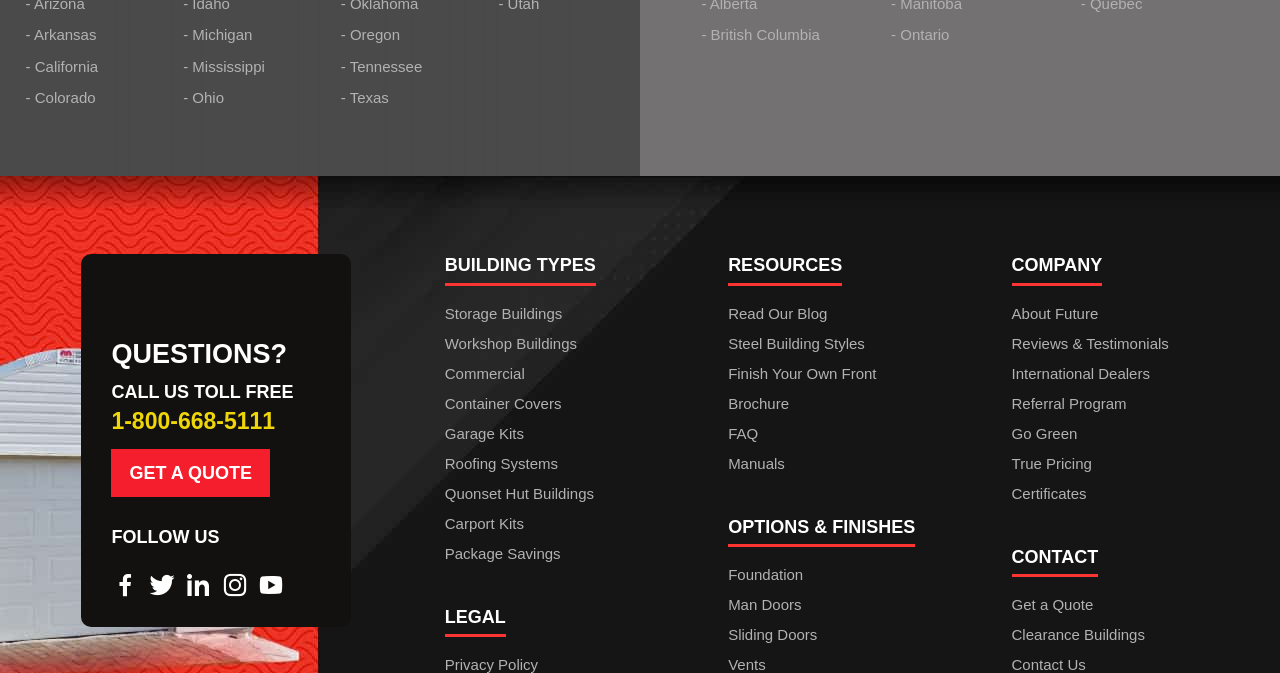What is the company's name?
Please analyze the image and answer the question with as much detail as possible.

The company's name is Future Buildings, as indicated by the 'future buildings logo' link and the various headings and links throughout the webpage.